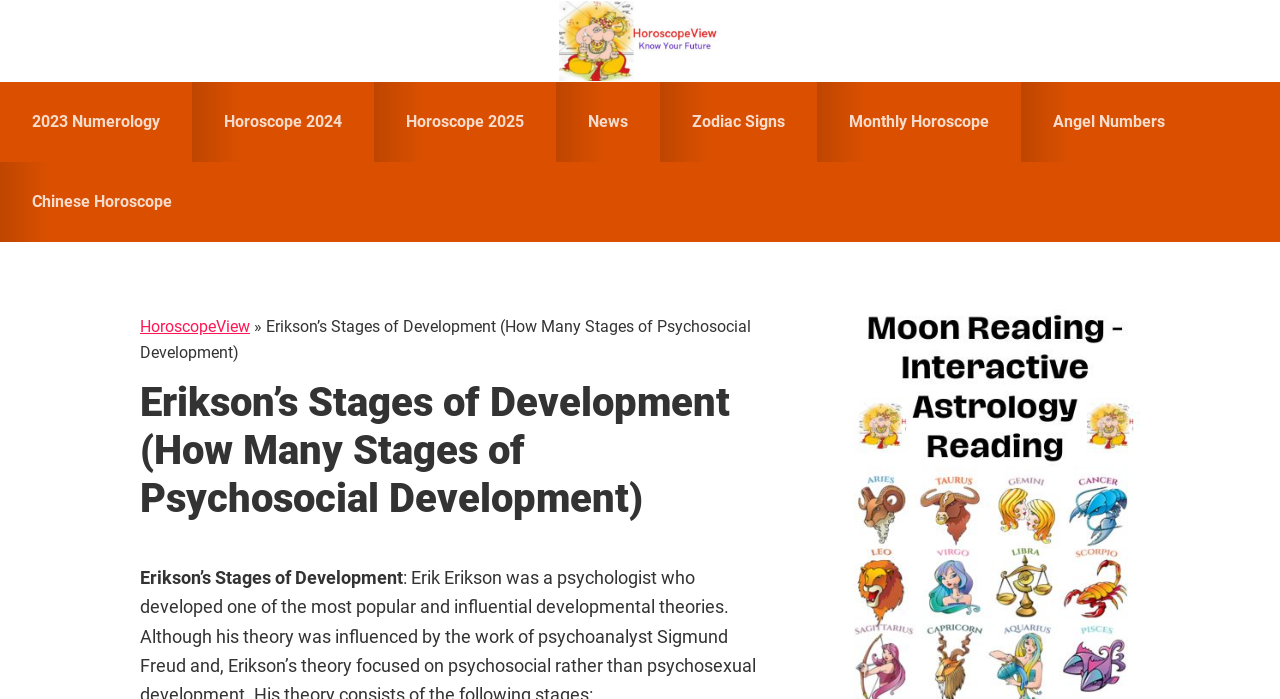Find the bounding box coordinates of the clickable area required to complete the following action: "check Monthly Horoscope".

[0.638, 0.117, 0.798, 0.232]